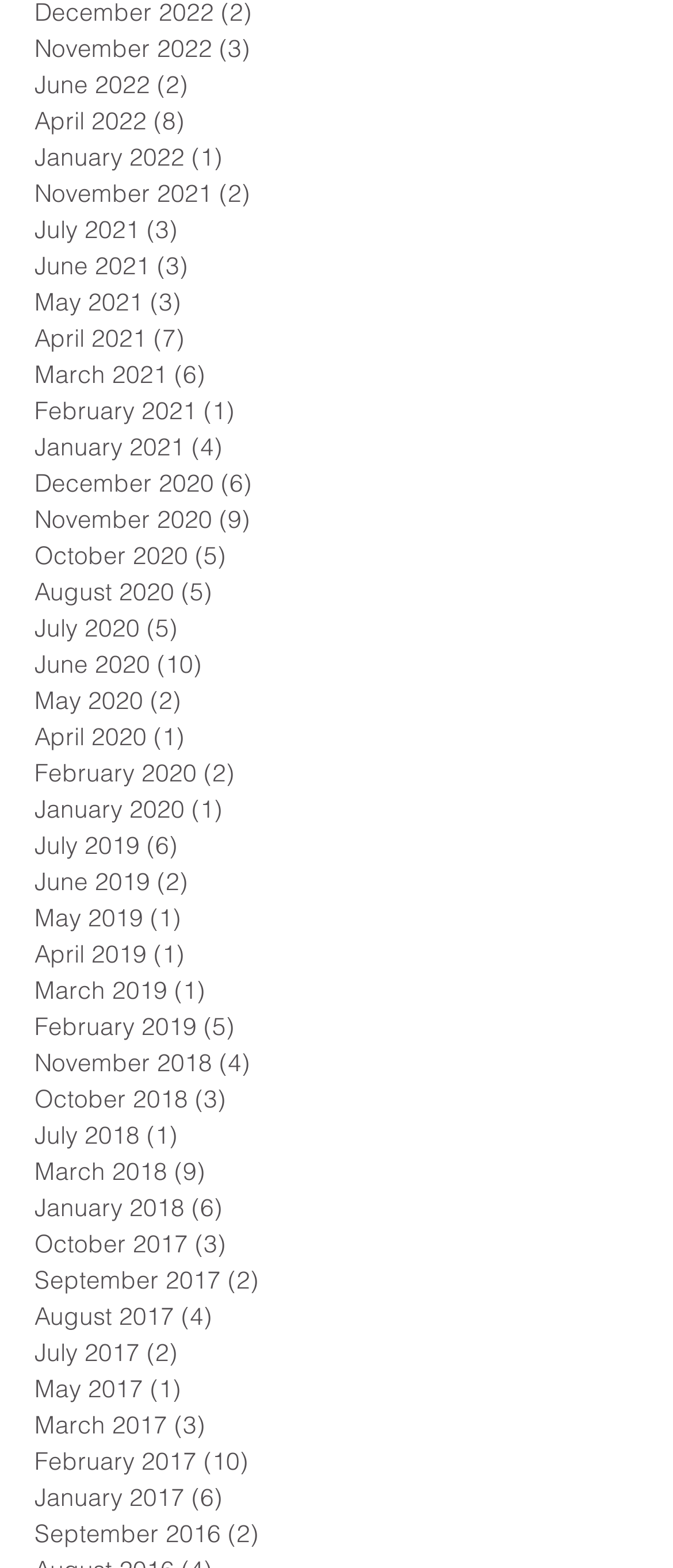Answer the question below in one word or phrase:
What is the month with the most posts in 2020?

June 2020